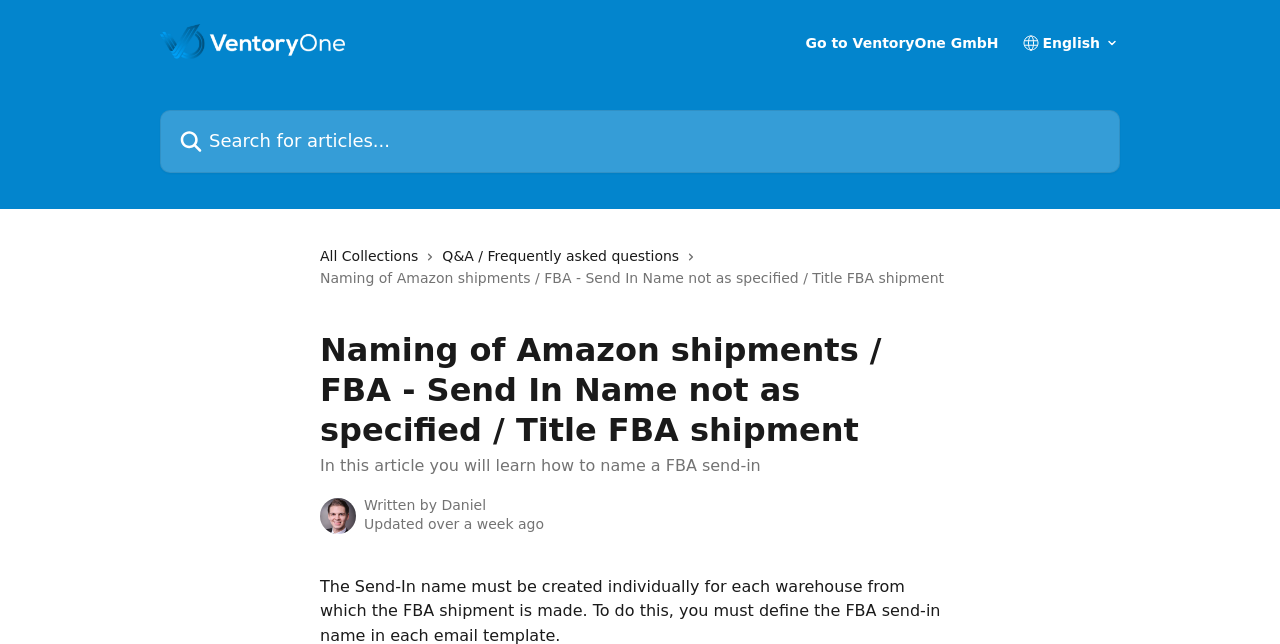Using the provided element description: "Q&A / Frequently asked questions", identify the bounding box coordinates. The coordinates should be four floats between 0 and 1 in the order [left, top, right, bottom].

[0.346, 0.38, 0.537, 0.415]